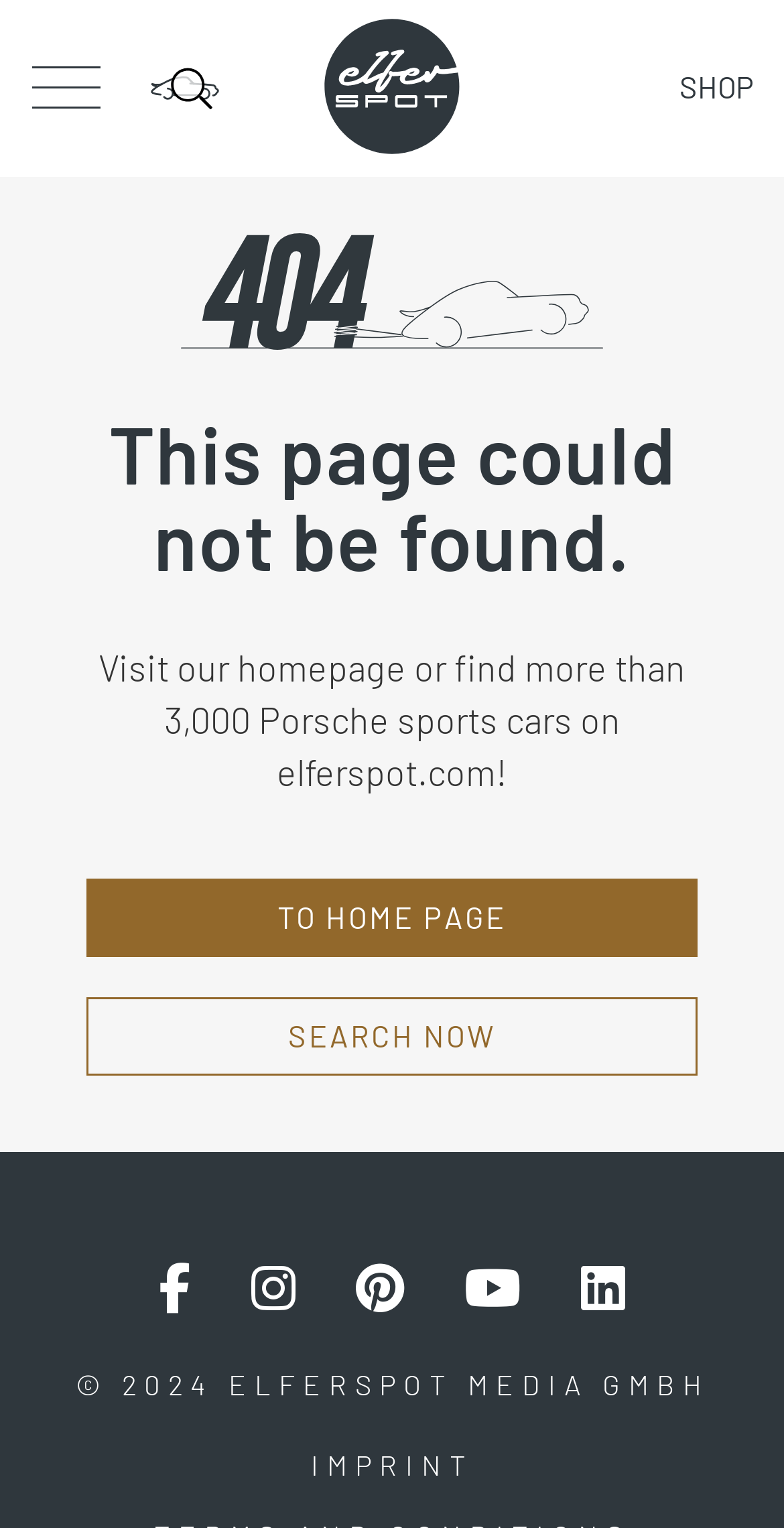Please identify the bounding box coordinates of where to click in order to follow the instruction: "Search for Porsche sports cars".

[0.192, 0.043, 0.279, 0.073]